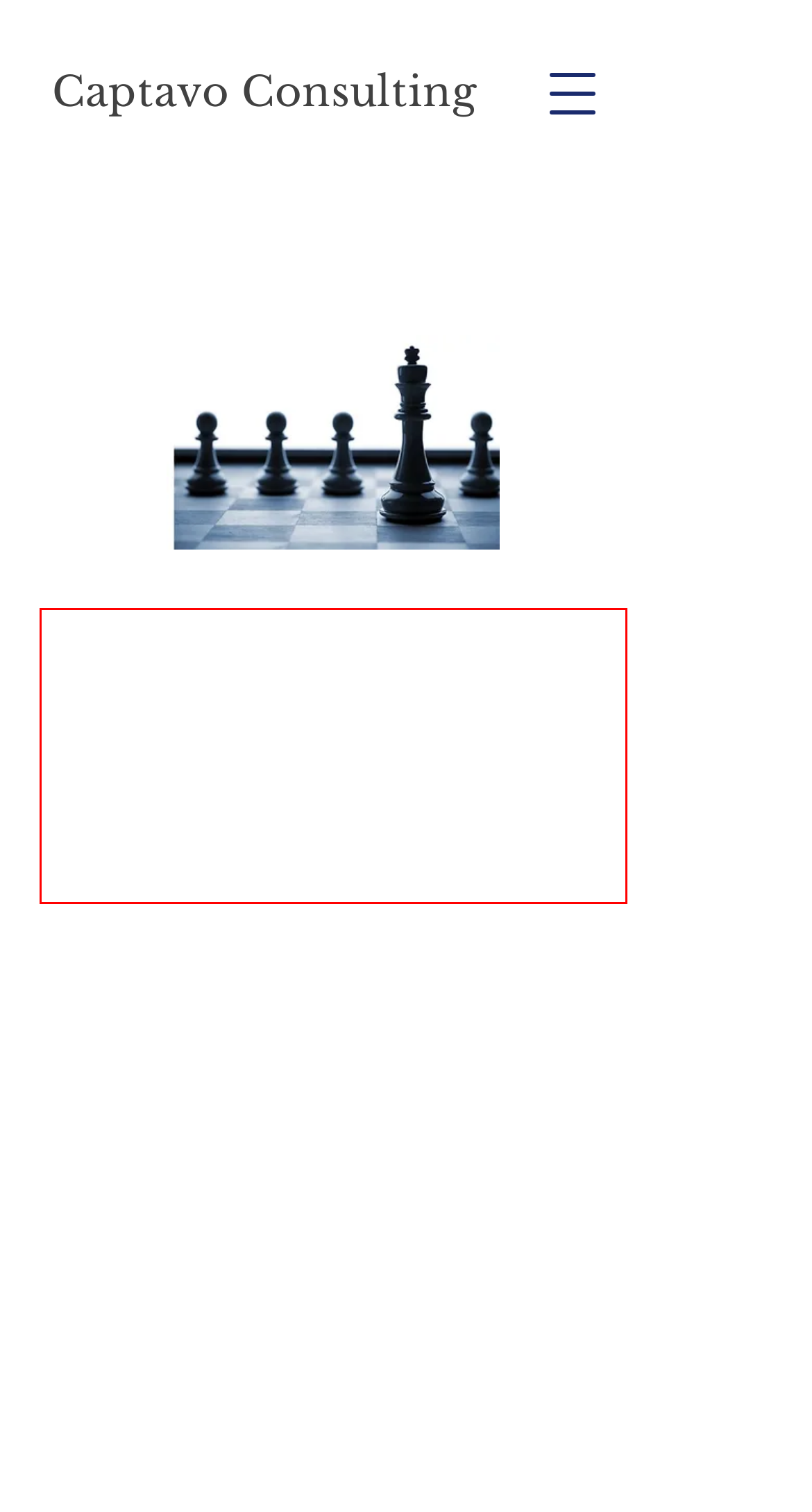You are provided with a screenshot of a webpage that includes a UI element enclosed in a red rectangle. Extract the text content inside this red rectangle.

As a CIO, you must lead and drive the whole strategy from start to finish. This doesn’t mean that you do all the work. Put together a team of people who have a sense of ownership. You want absolutely everyone to buy into your strategy.